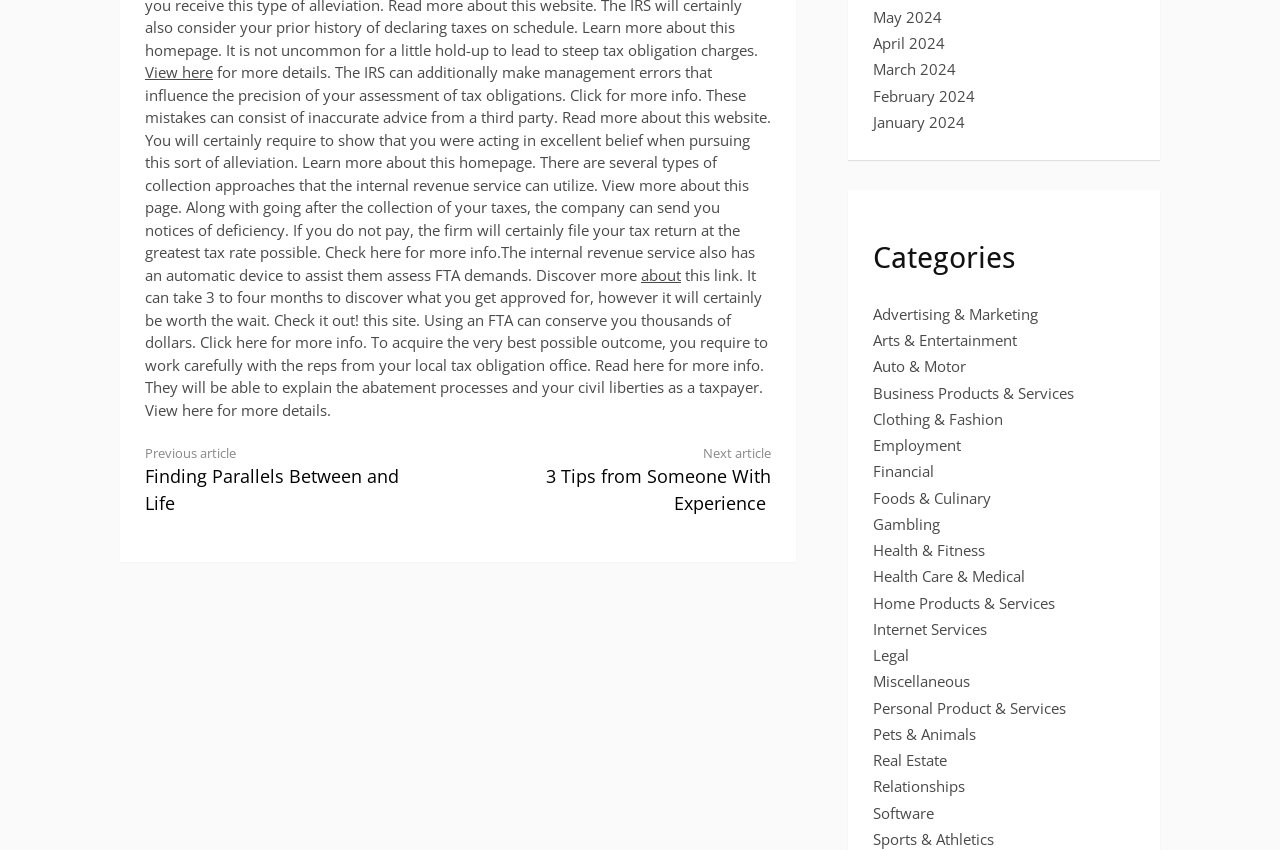Please identify the bounding box coordinates of the element that needs to be clicked to execute the following command: "Learn more about this website". Provide the bounding box using four float numbers between 0 and 1, formatted as [left, top, right, bottom].

[0.113, 0.073, 0.602, 0.335]